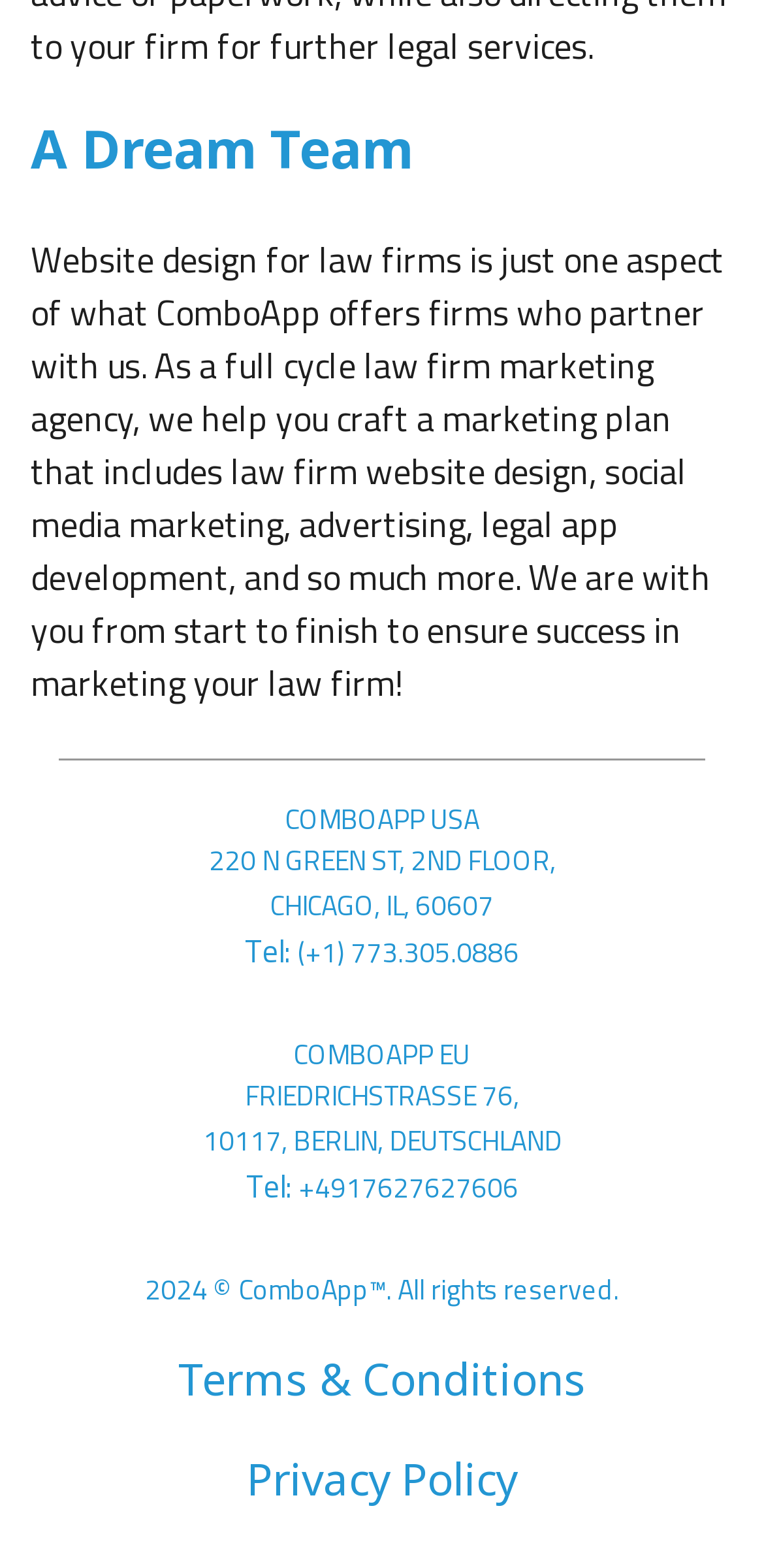Predict the bounding box coordinates of the UI element that matches this description: "+4917627627606". The coordinates should be in the format [left, top, right, bottom] with each value between 0 and 1.

[0.391, 0.744, 0.678, 0.77]